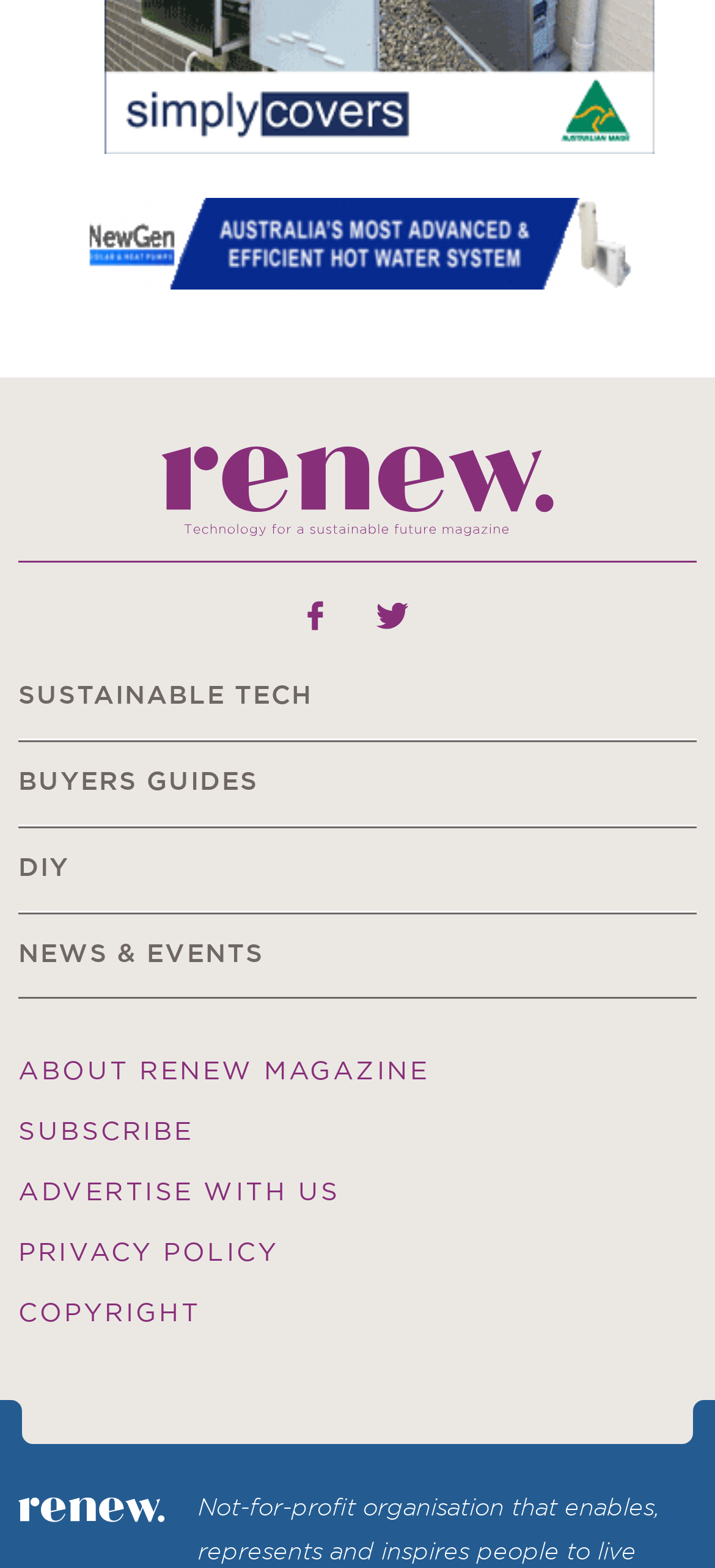Determine the bounding box coordinates of the UI element that matches the following description: "Advertise with us". The coordinates should be four float numbers between 0 and 1 in the format [left, top, right, bottom].

[0.026, 0.738, 0.476, 0.785]